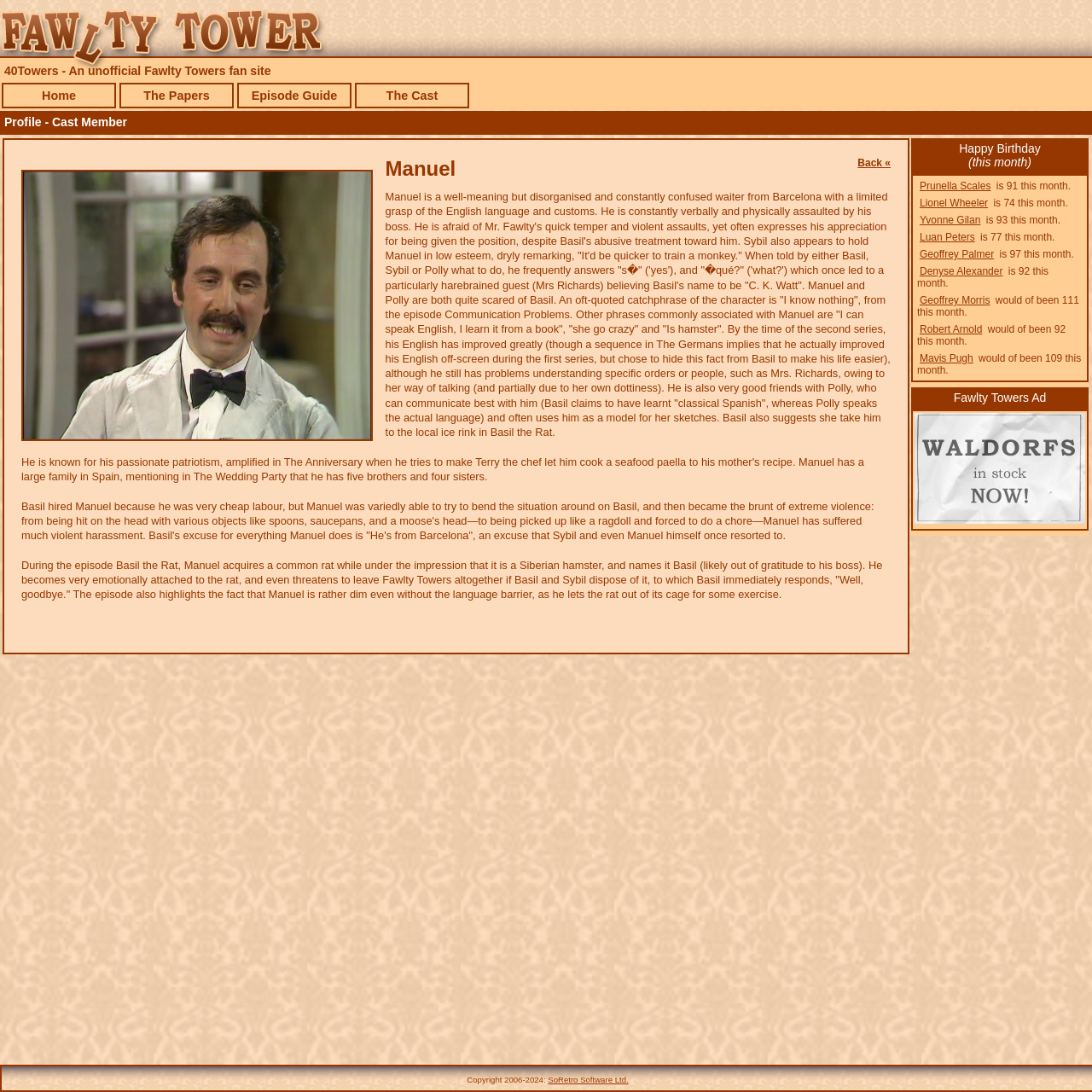Find the bounding box coordinates of the element to click in order to complete this instruction: "Visit SoRetro Software Ltd.'s website". The bounding box coordinates must be four float numbers between 0 and 1, denoted as [left, top, right, bottom].

[0.502, 0.984, 0.576, 0.993]